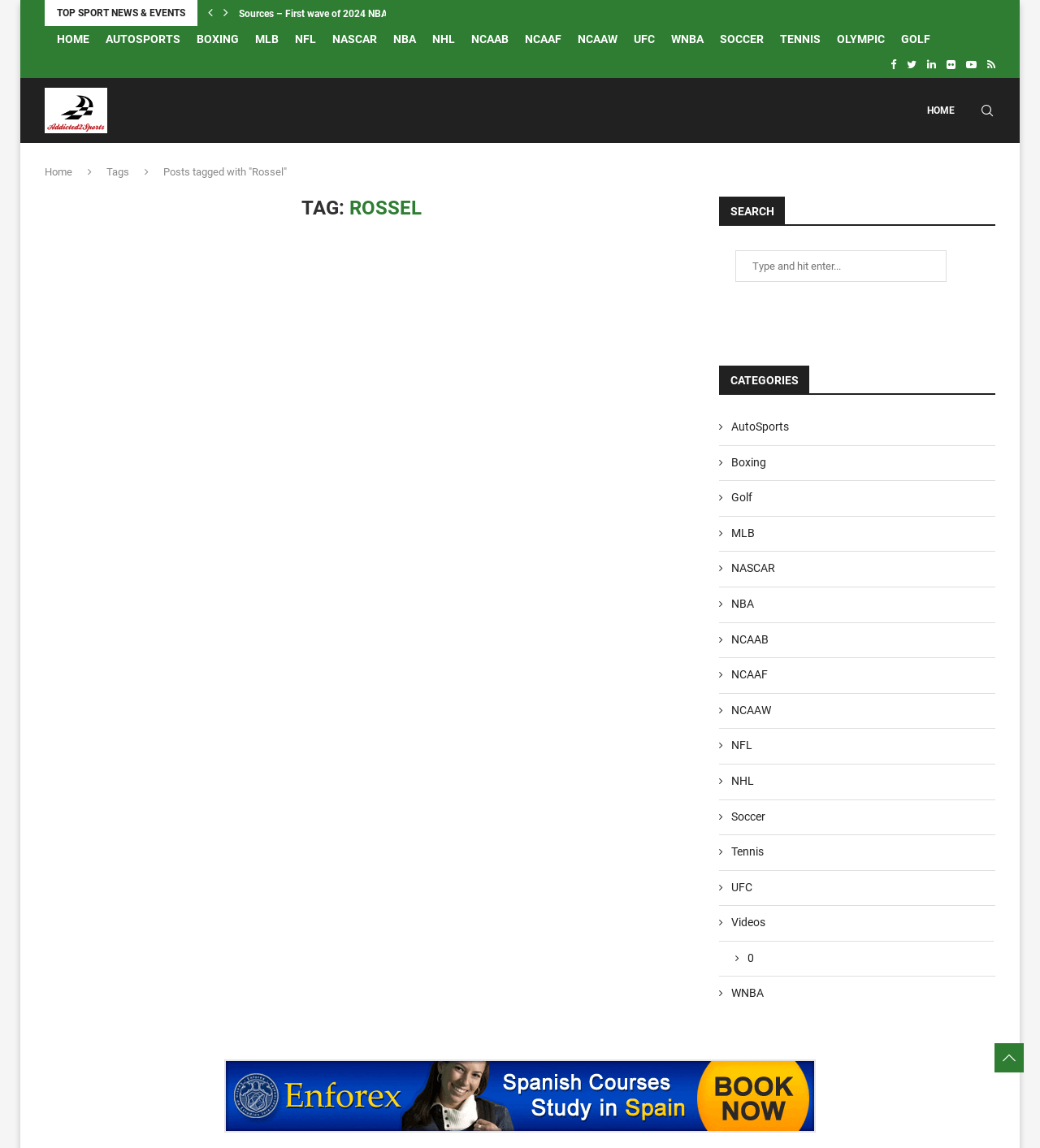Please specify the bounding box coordinates of the area that should be clicked to accomplish the following instruction: "Click on the 'Save' button". The coordinates should consist of four float numbers between 0 and 1, i.e., [left, top, right, bottom].

None